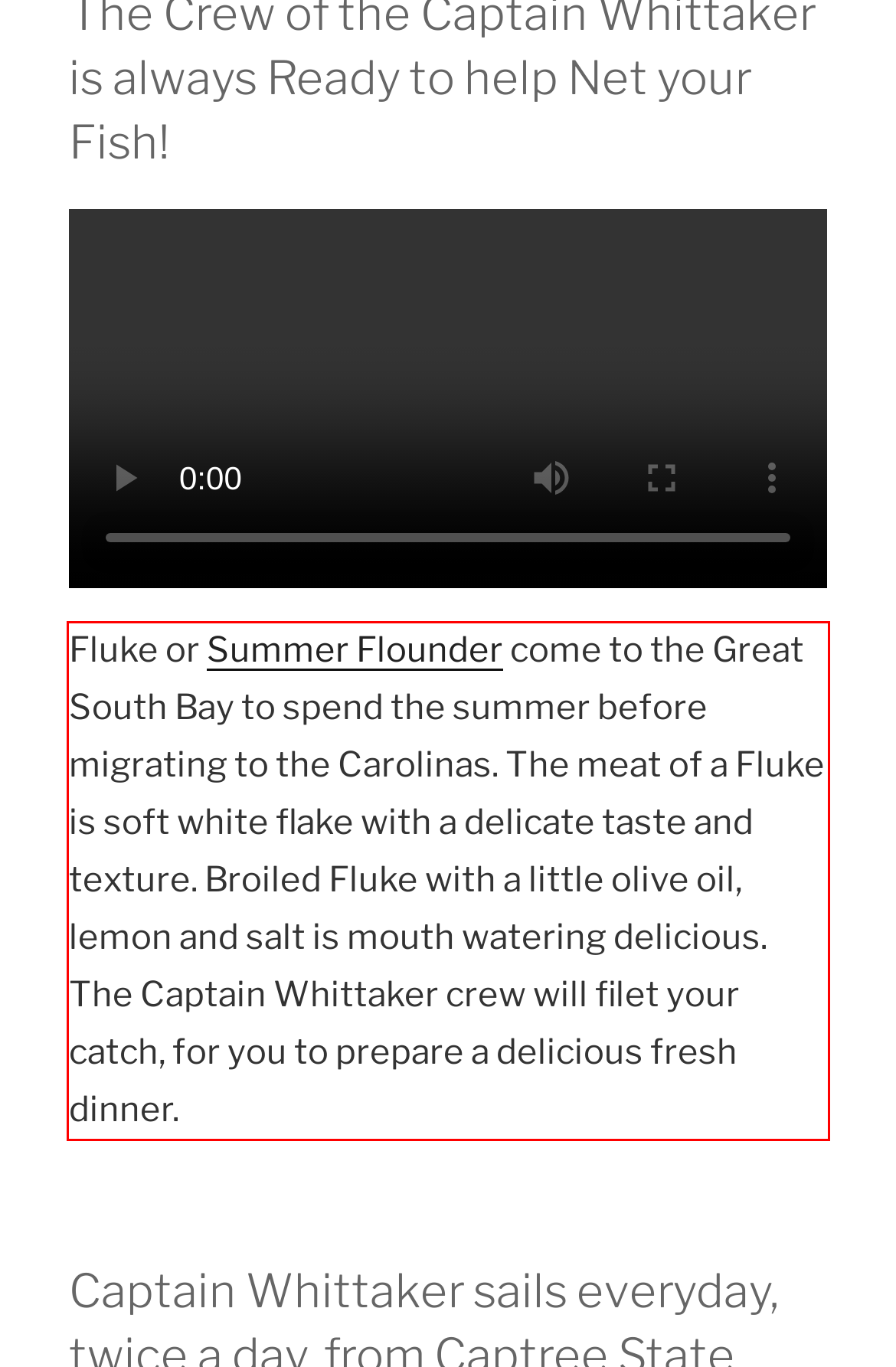Using the provided webpage screenshot, identify and read the text within the red rectangle bounding box.

Fluke or Summer Flounder come to the Great South Bay to spend the summer before migrating to the Carolinas. The meat of a Fluke is soft white flake with a delicate taste and texture. Broiled Fluke with a little olive oil, lemon and salt is mouth watering delicious. The Captain Whittaker crew will filet your catch, for you to prepare a delicious fresh dinner.